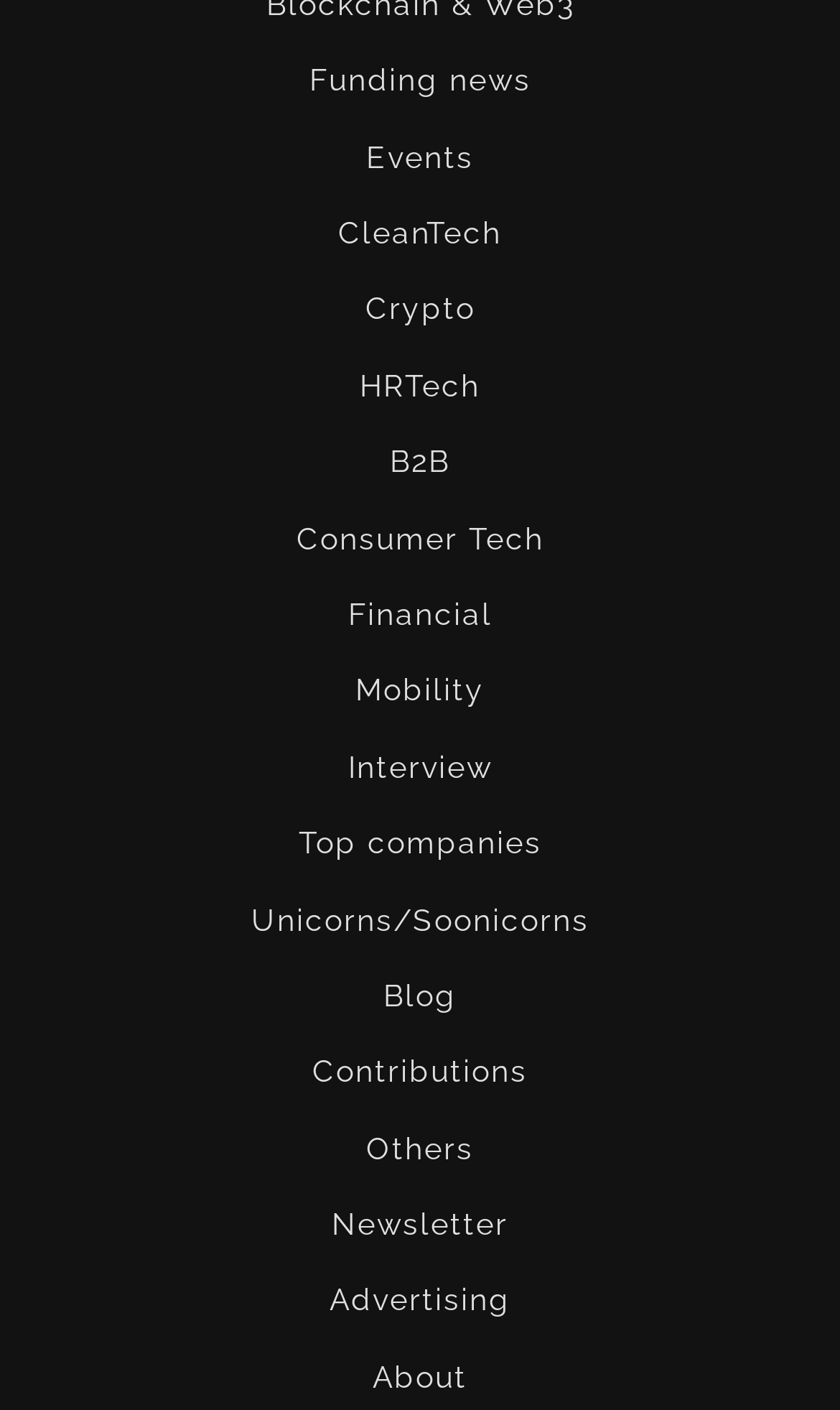Please identify the bounding box coordinates of the area that needs to be clicked to follow this instruction: "Learn about the company".

[0.444, 0.966, 0.556, 0.989]